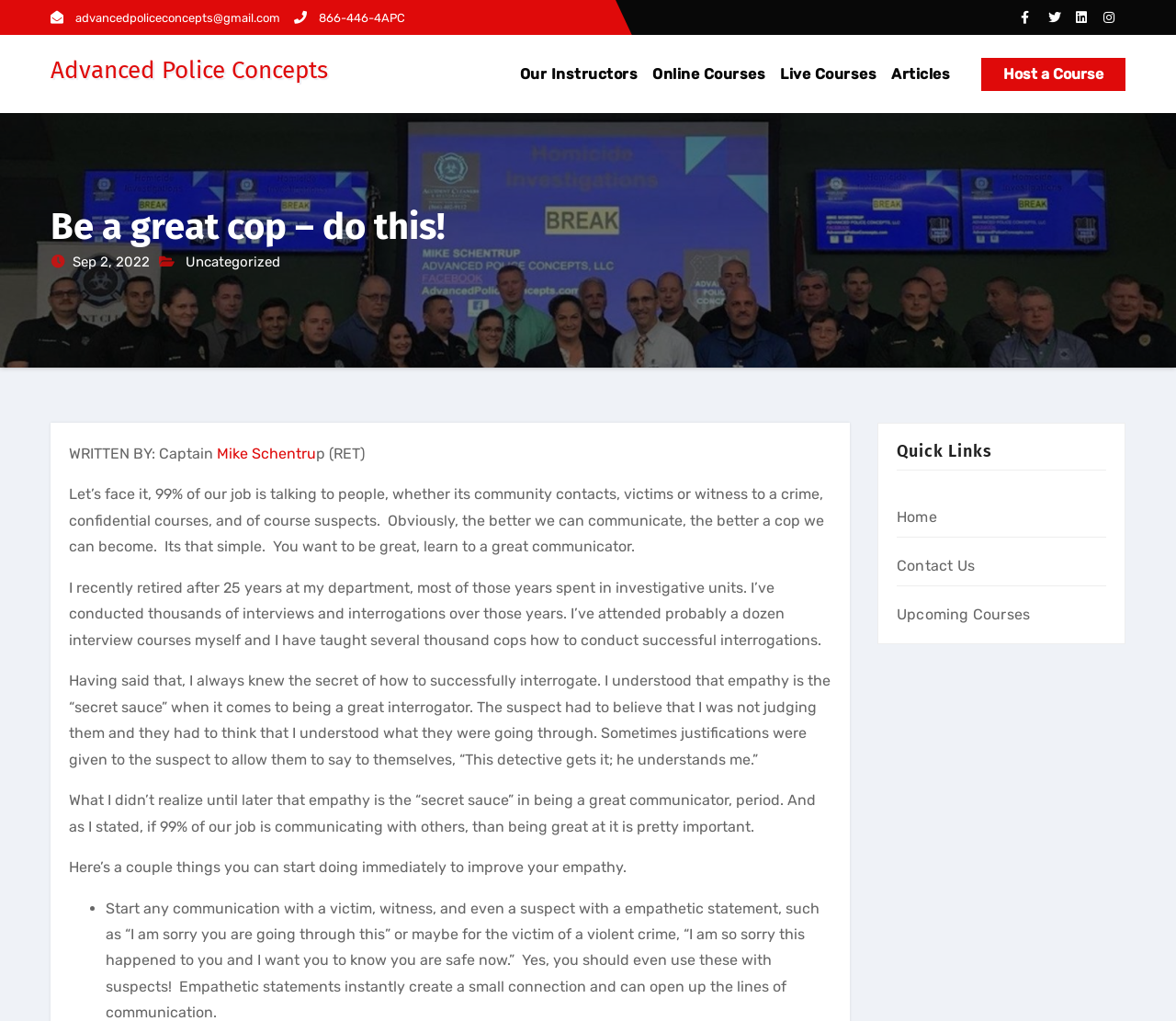Predict the bounding box coordinates of the area that should be clicked to accomplish the following instruction: "Download the peaceful bedtimes guide". The bounding box coordinates should consist of four float numbers between 0 and 1, i.e., [left, top, right, bottom].

None